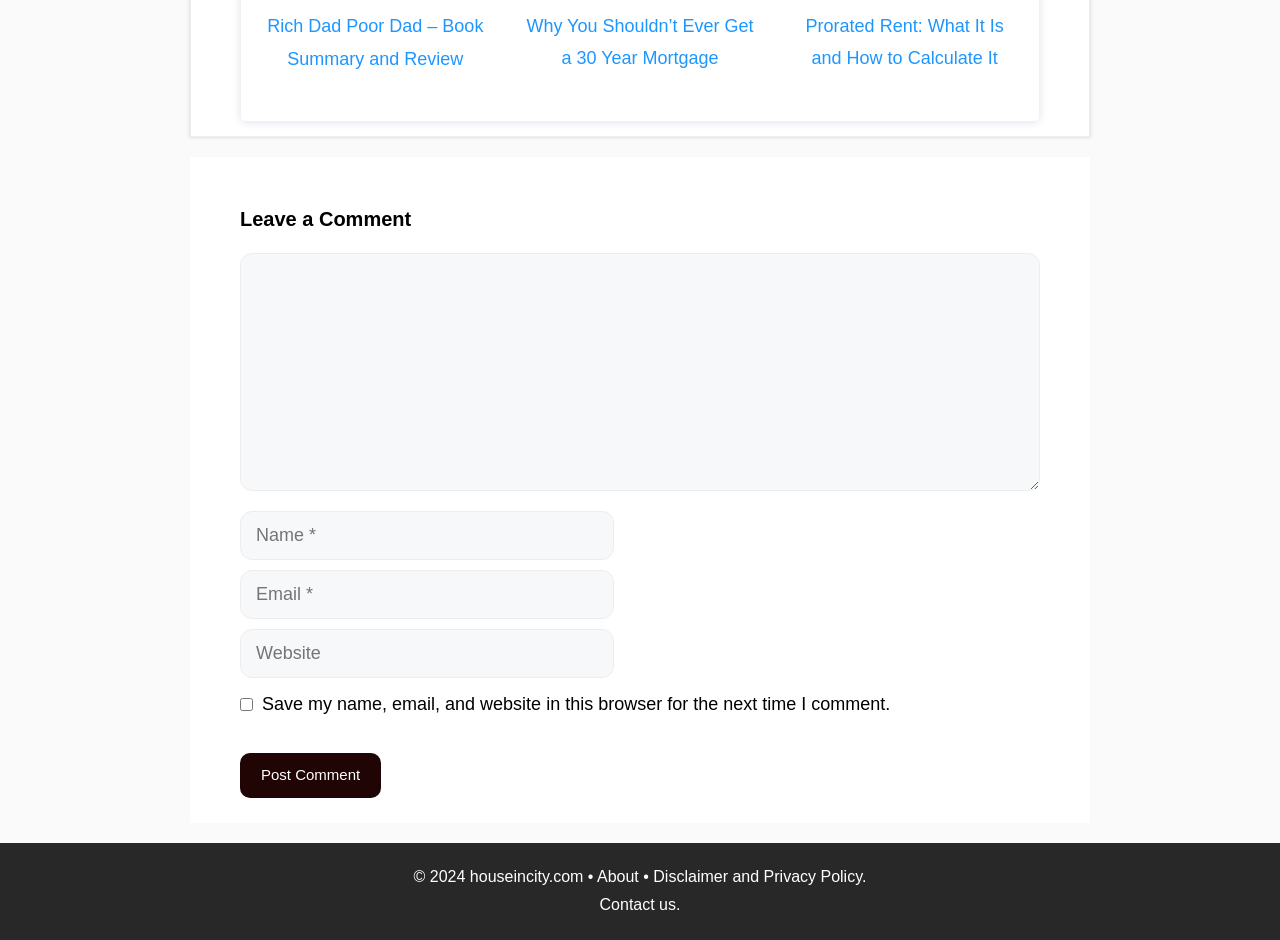Locate the bounding box coordinates of the element that should be clicked to fulfill the instruction: "Leave a comment".

[0.188, 0.22, 0.812, 0.248]